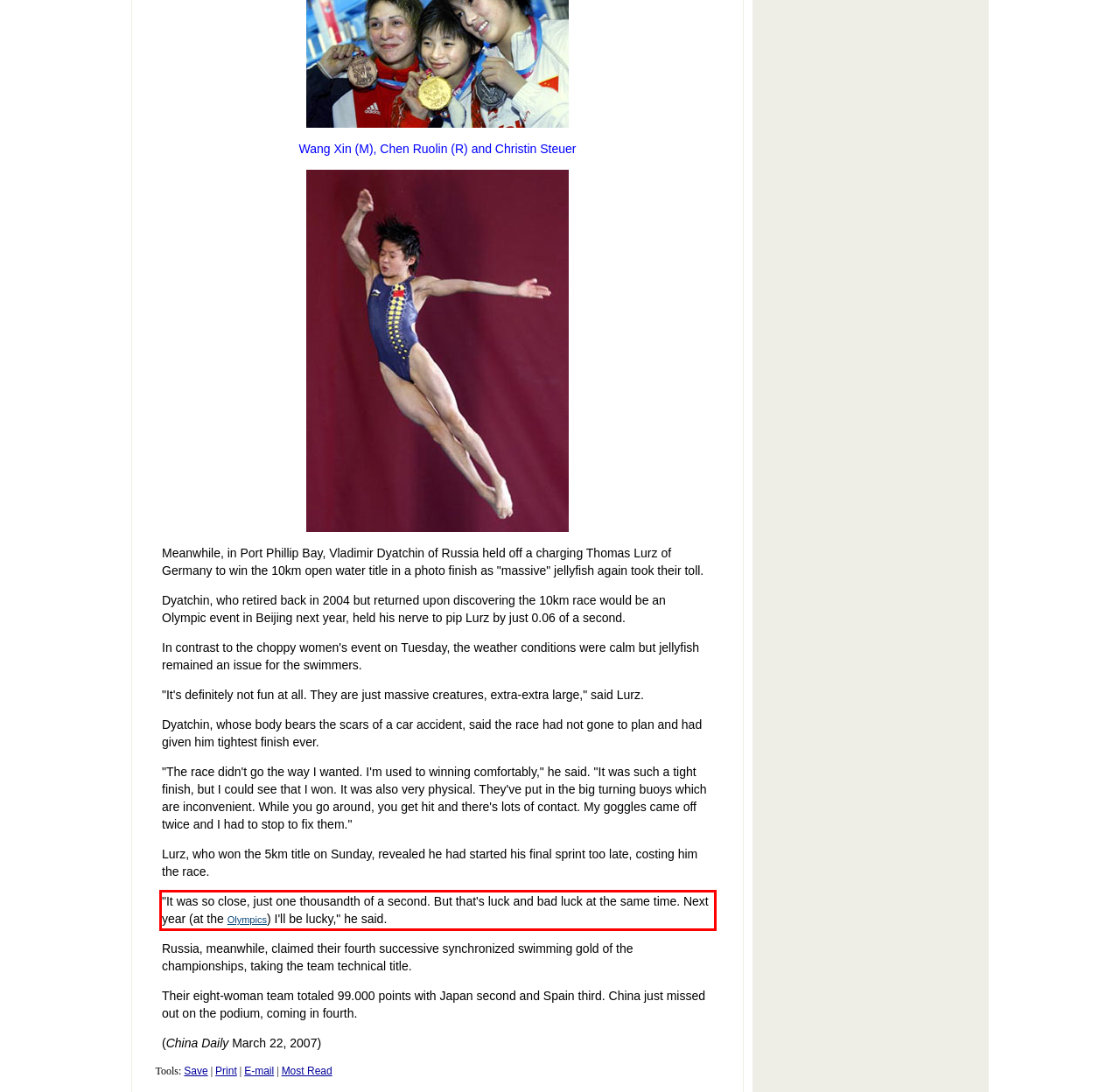Please take the screenshot of the webpage, find the red bounding box, and generate the text content that is within this red bounding box.

"It was so close, just one thousandth of a second. But that's luck and bad luck at the same time. Next year (at the Olympics) I'll be lucky," he said.